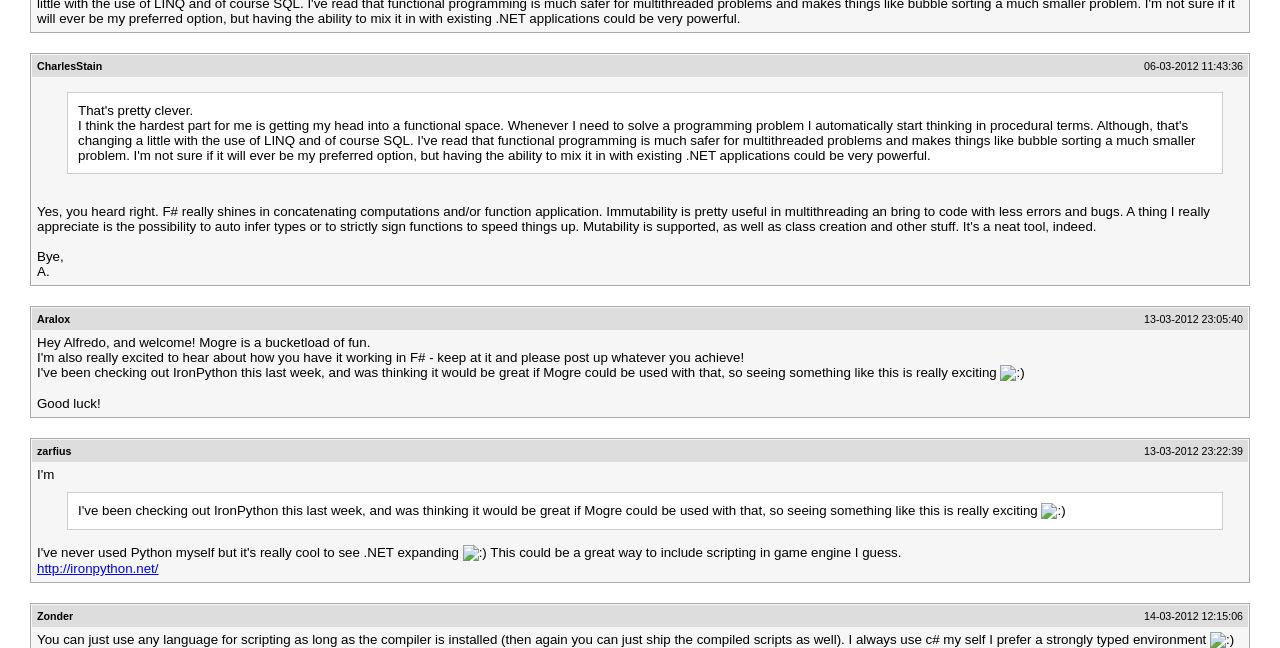What is the date of the second post?
Utilize the image to construct a detailed and well-explained answer.

I looked at the second StaticText element containing a date, which is '13-03-2012 23:05:40'. The date part of this text is '13-03-2012'.